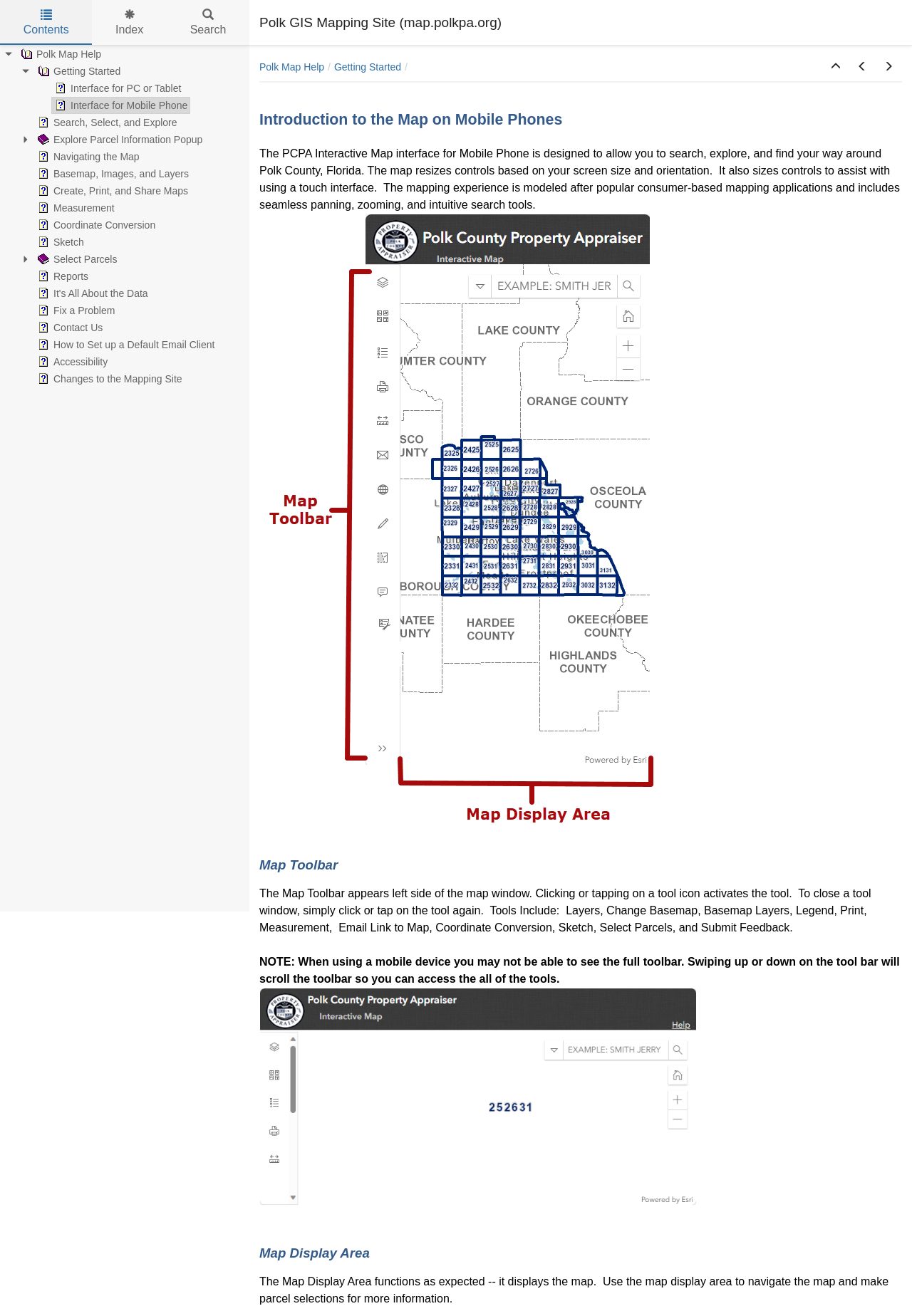What is the function of the Map Display Area? Observe the screenshot and provide a one-word or short phrase answer.

Displays the map